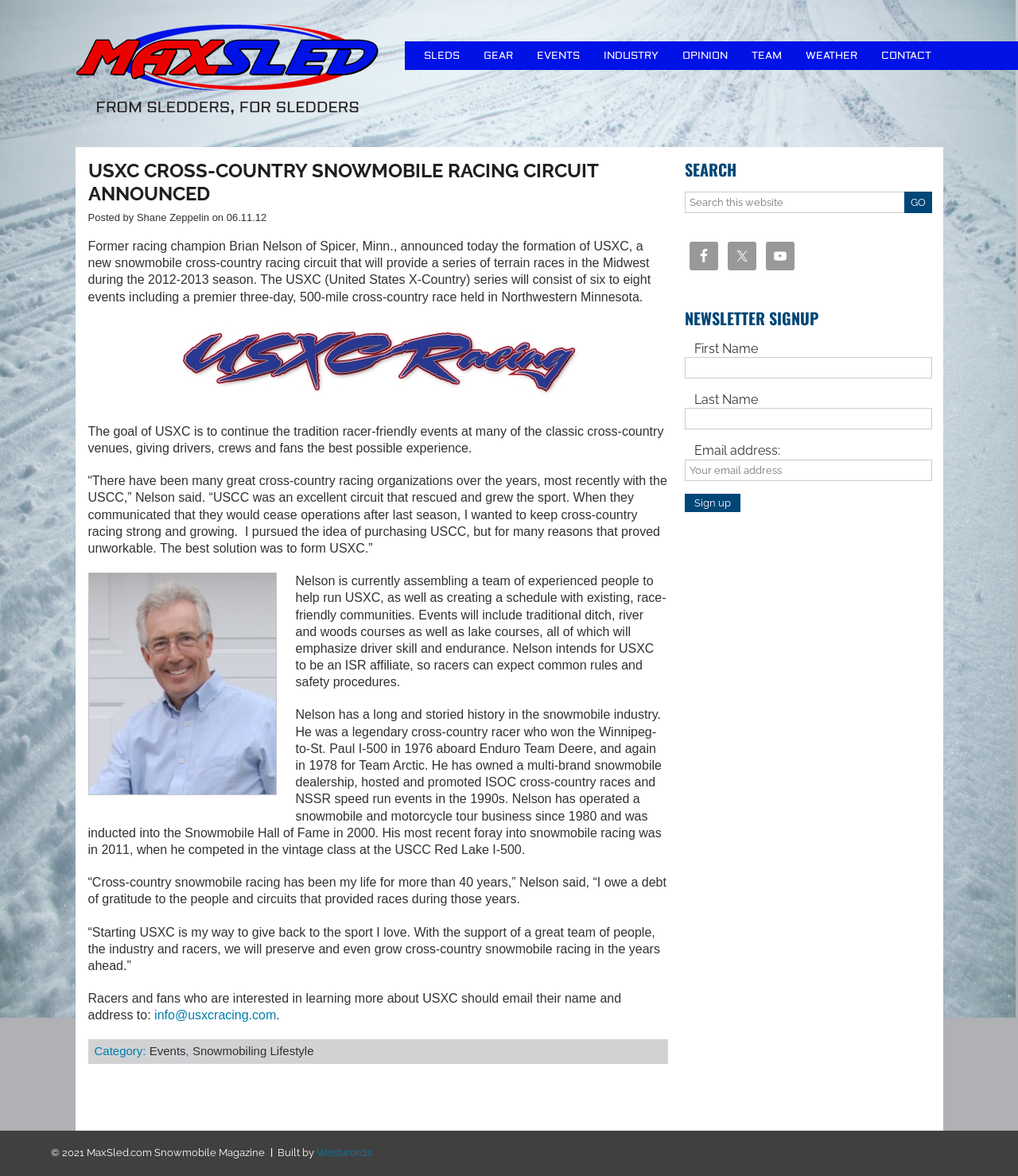Please identify and generate the text content of the webpage's main heading.

USXC CROSS-COUNTRY SNOWMOBILE RACING CIRCUIT ANNOUNCED